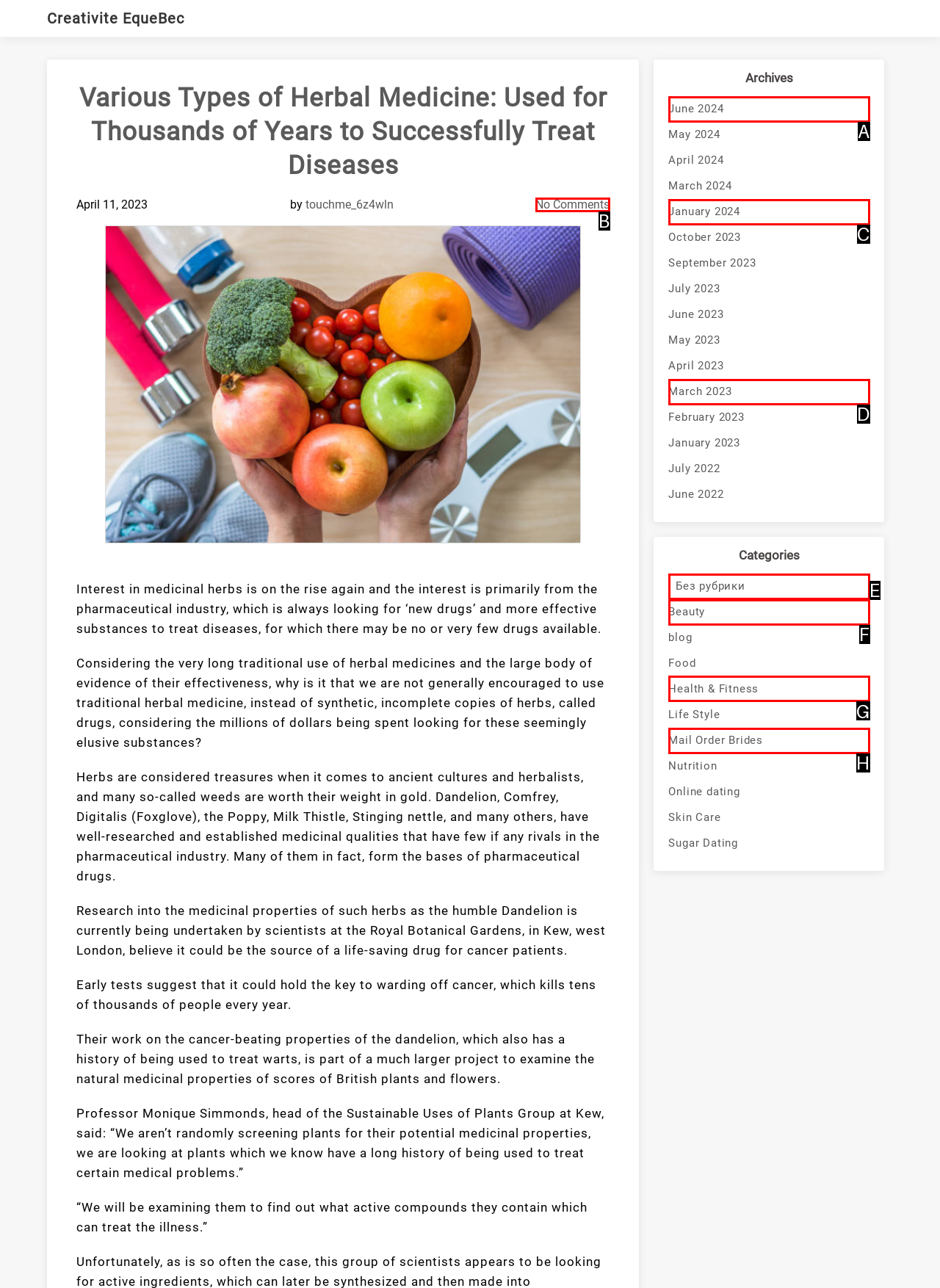Identify the correct option to click in order to accomplish the task: Explore the category of Health & Fitness Provide your answer with the letter of the selected choice.

G